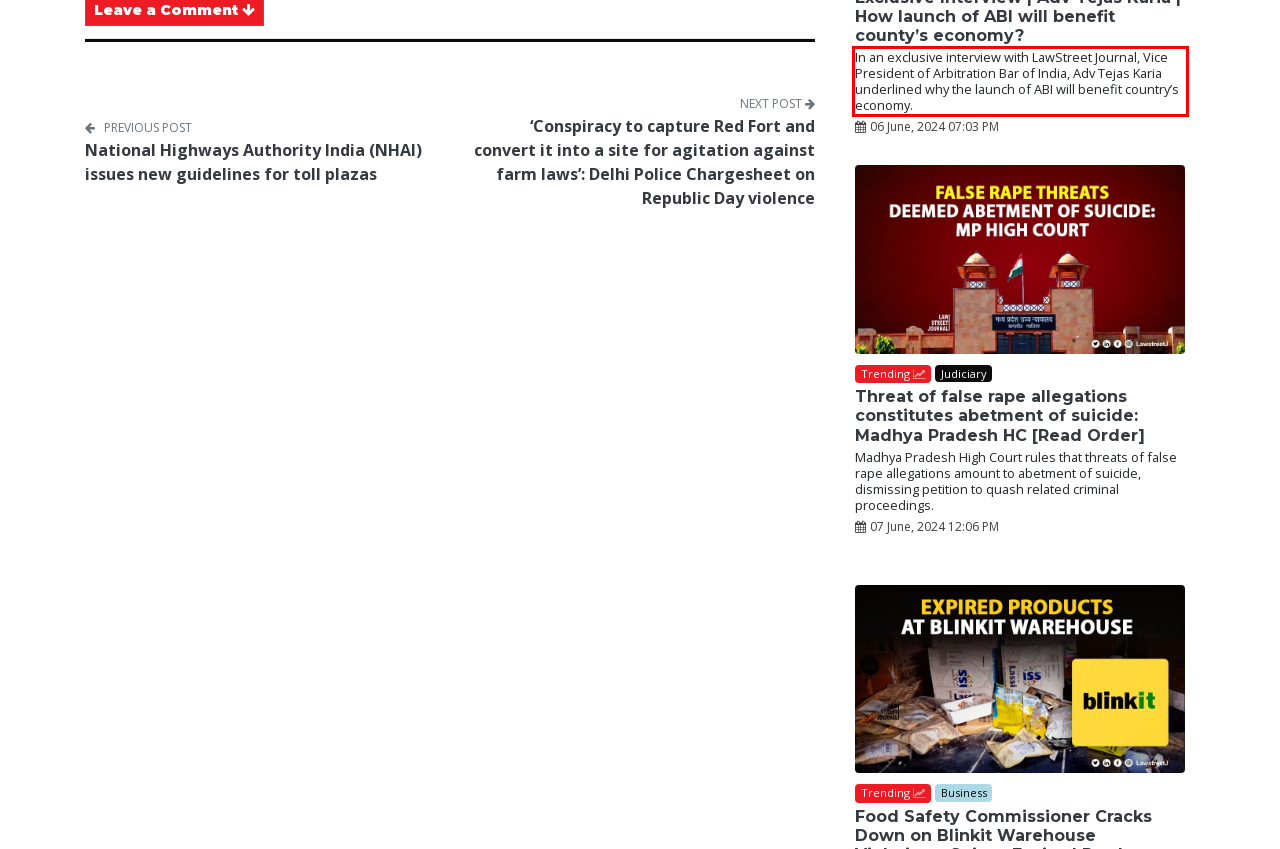Given a screenshot of a webpage containing a red bounding box, perform OCR on the text within this red bounding box and provide the text content.

In an exclusive interview with LawStreet Journal, Vice President of Arbitration Bar of India, Adv Tejas Karia underlined why the launch of ABI will benefit country’s economy.